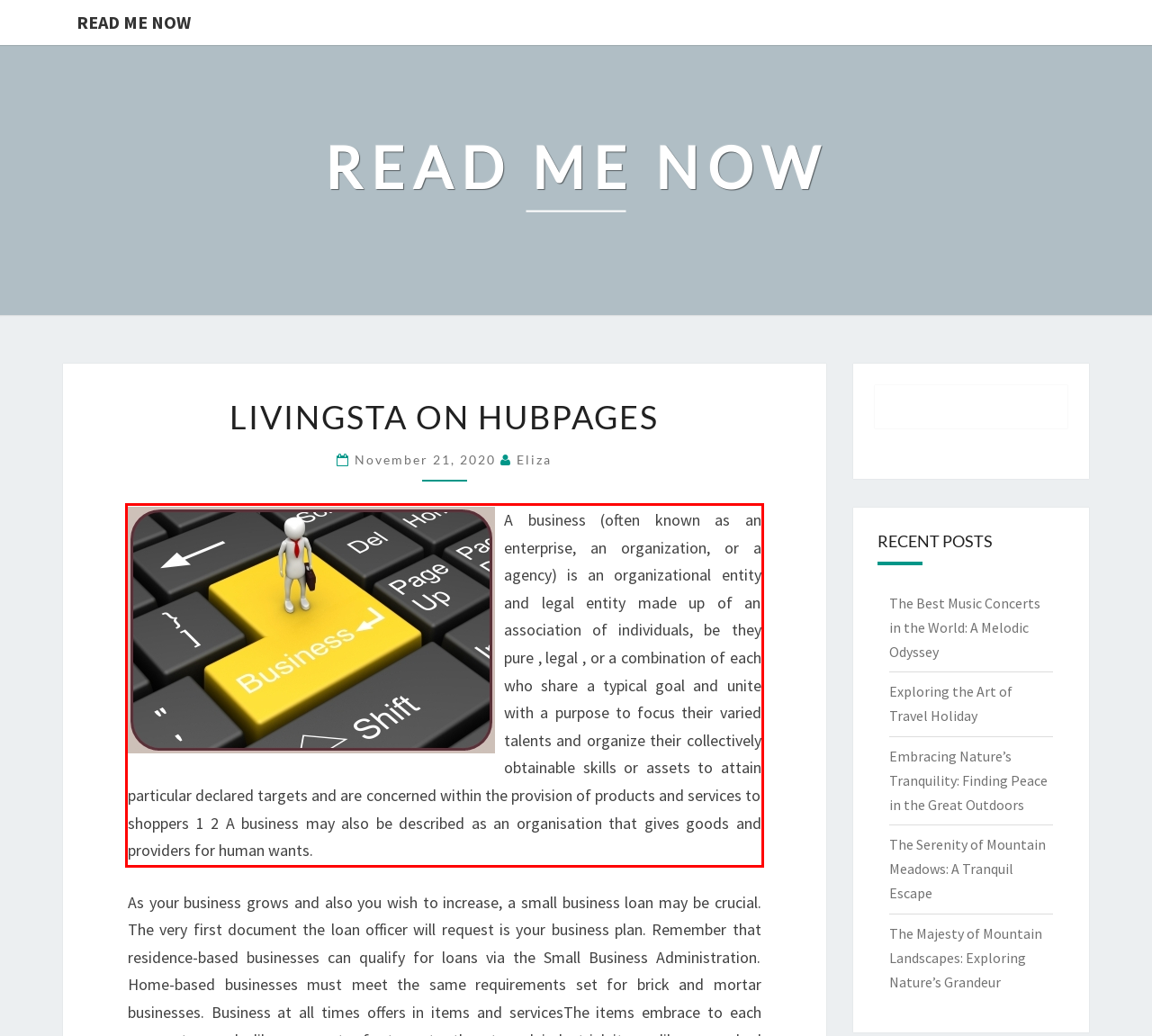You have a screenshot of a webpage with a red bounding box. Use OCR to generate the text contained within this red rectangle.

A business (often known as an enterprise, an organization, or a agency) is an organizational entity and legal entity made up of an association of individuals, be they pure , legal , or a combination of each who share a typical goal and unite with a purpose to focus their varied talents and organize their collectively obtainable skills or assets to attain particular declared targets and are concerned within the provision of products and services to shoppers 1 2 A business may also be described as an organisation that gives goods and providers for human wants.